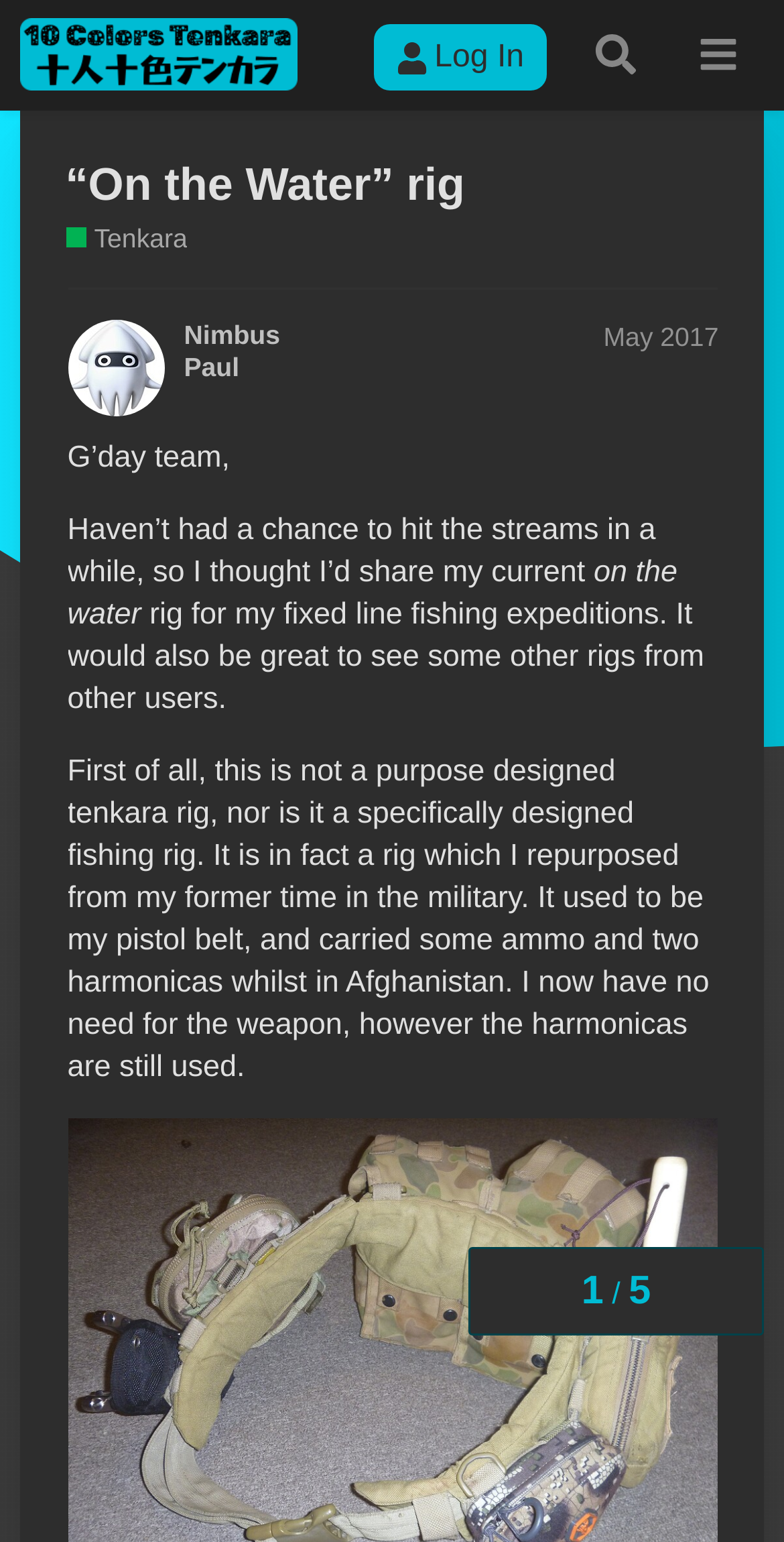Determine the bounding box coordinates of the clickable area required to perform the following instruction: "Click the 'menu' button". The coordinates should be represented as four float numbers between 0 and 1: [left, top, right, bottom].

[0.857, 0.006, 0.974, 0.066]